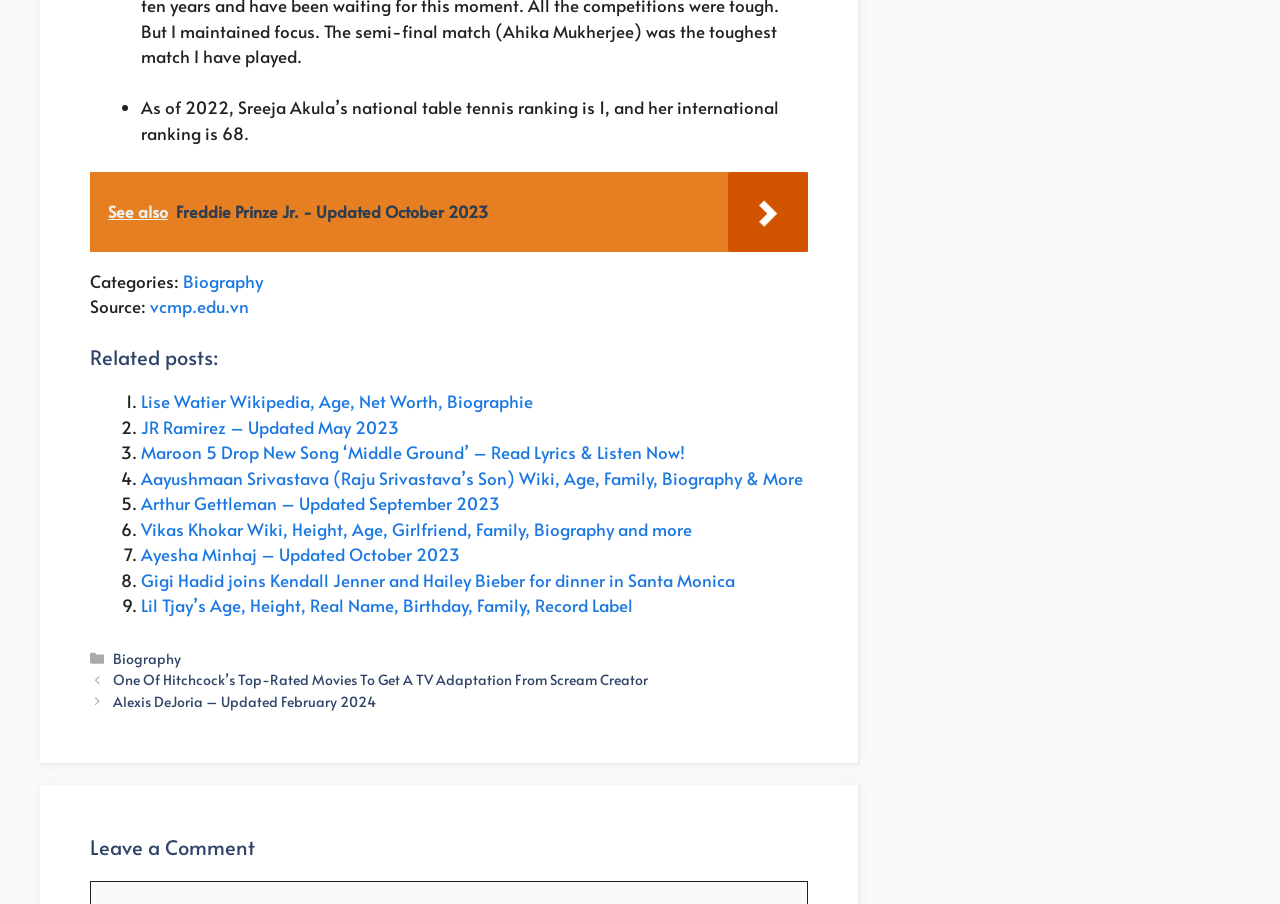What is Sreeja Akula's national table tennis ranking?
Kindly answer the question with as much detail as you can.

The answer can be found in the StaticText element with the text 'As of 2022, Sreeja Akula’s national table tennis ranking is 1, and her international ranking is 68.'